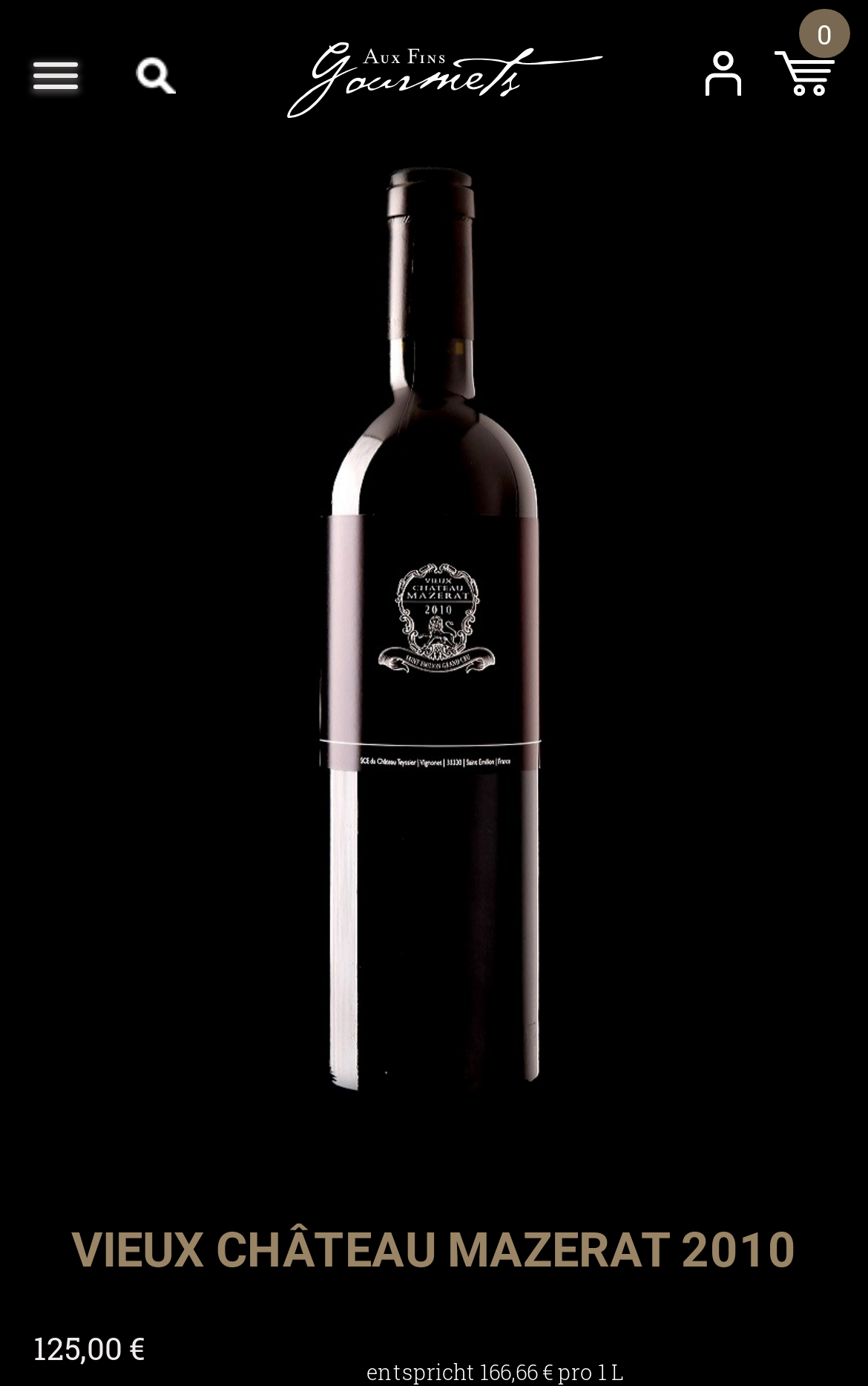Convey a detailed summary of the webpage, mentioning all key elements.

The webpage is about Vieux Château Mazerat 2010, a wine from Saint Emilion, Bordeaux. At the top left corner, there is a Magento Commerce logo, which is both a link and an image. To the right of the logo, there is an empty link and a link with the text "0". 

Below the Magento Commerce logo, there is a button on the left side, but its purpose is not specified. The main content of the page is an image of Vieux Château Mazerat, which takes up most of the page. Above the image, there is a heading that reads "VIEUX CHÂTEAU MAZERAT 2010" in a prominent font. 

At the bottom left corner, there is a text "125,00 €", which is likely the price of the wine. Overall, the page appears to be a product page for Vieux Château Mazerat 2010 wine, with a focus on showcasing the product image and providing basic information about the wine.